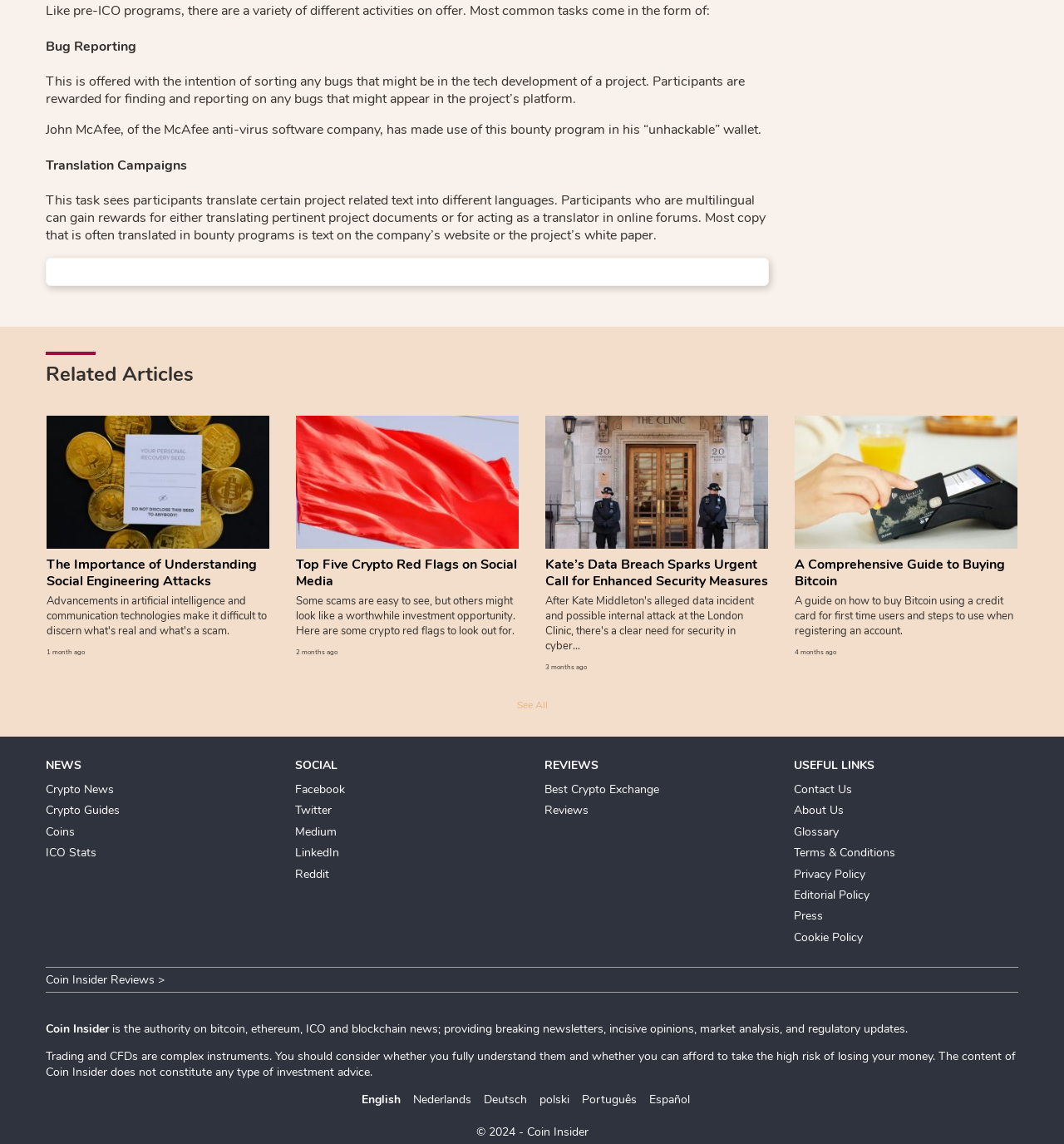Find and provide the bounding box coordinates for the UI element described here: "Nederlands". The coordinates should be given as four float numbers between 0 and 1: [left, top, right, bottom].

[0.388, 0.954, 0.443, 0.968]